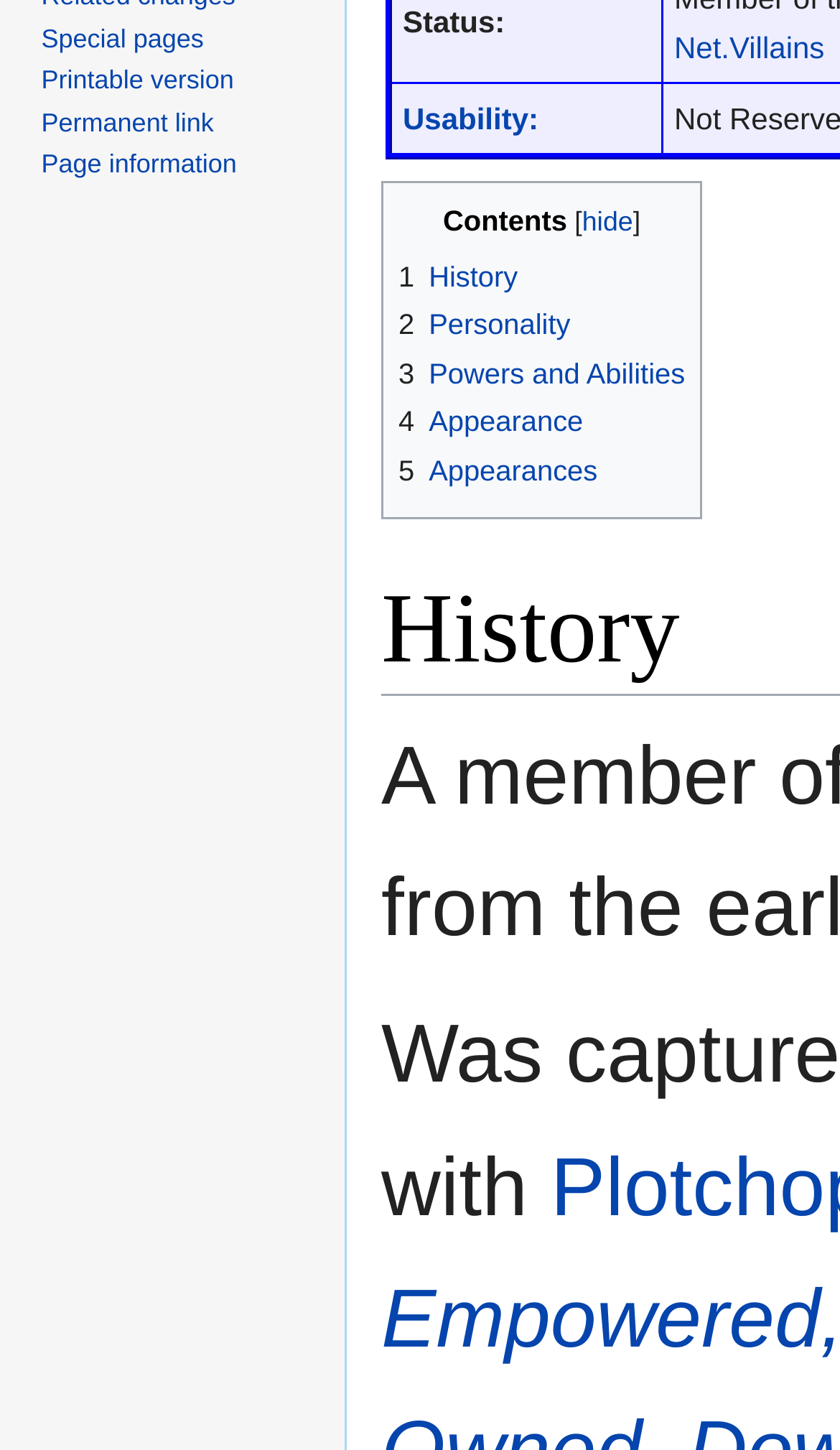Extract the bounding box for the UI element that matches this description: "Usability:".

[0.479, 0.029, 0.641, 0.052]